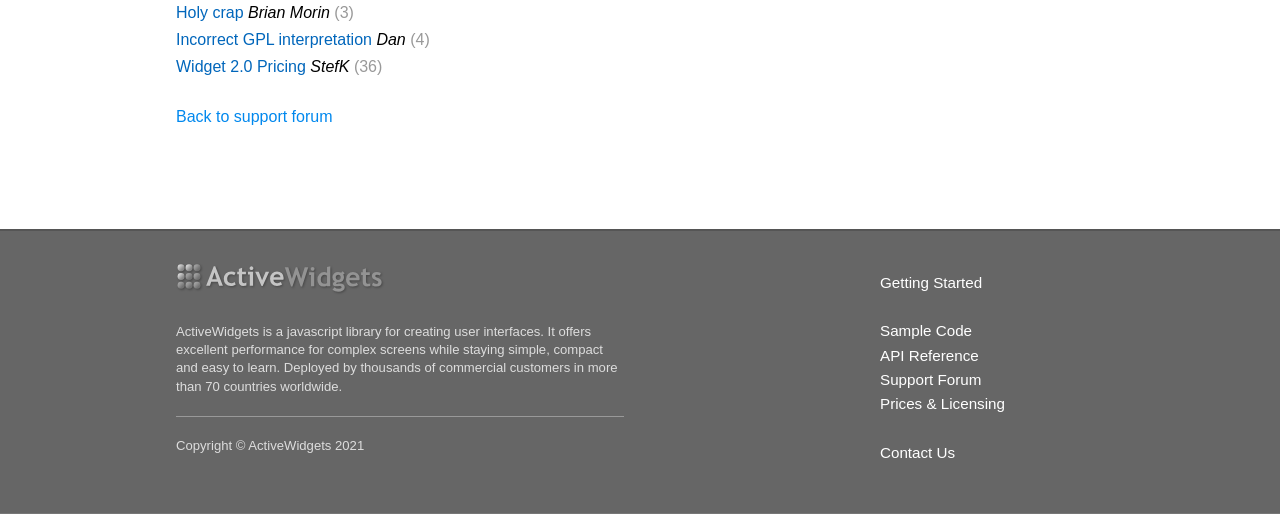Answer the following query with a single word or phrase:
What is the copyright year of the webpage?

2021